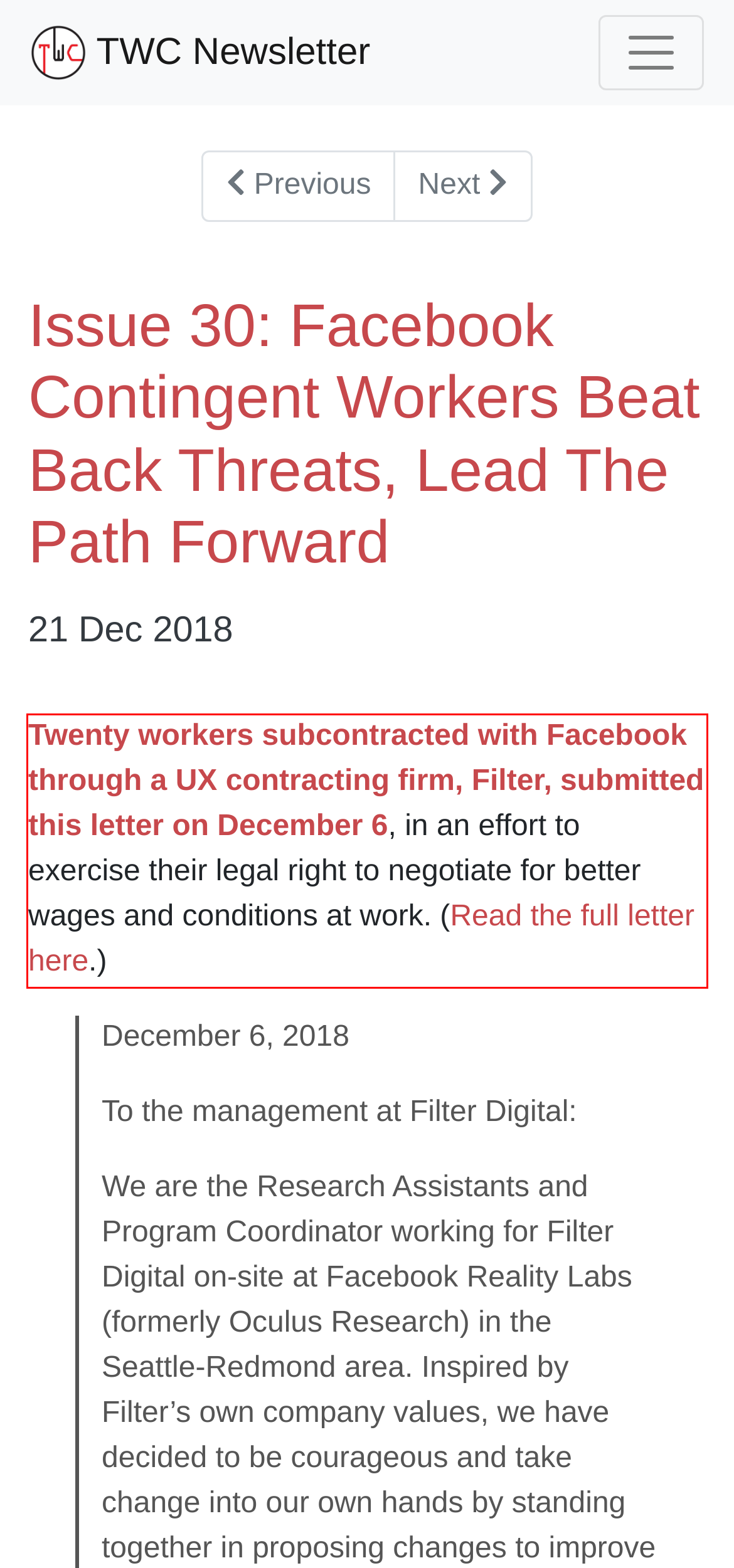With the given screenshot of a webpage, locate the red rectangle bounding box and extract the text content using OCR.

Twenty workers subcontracted with Facebook through a UX contracting firm, Filter, submitted this letter on December 6, in an effort to exercise their legal right to negotiate for better wages and conditions at work. (Read the full letter here.)